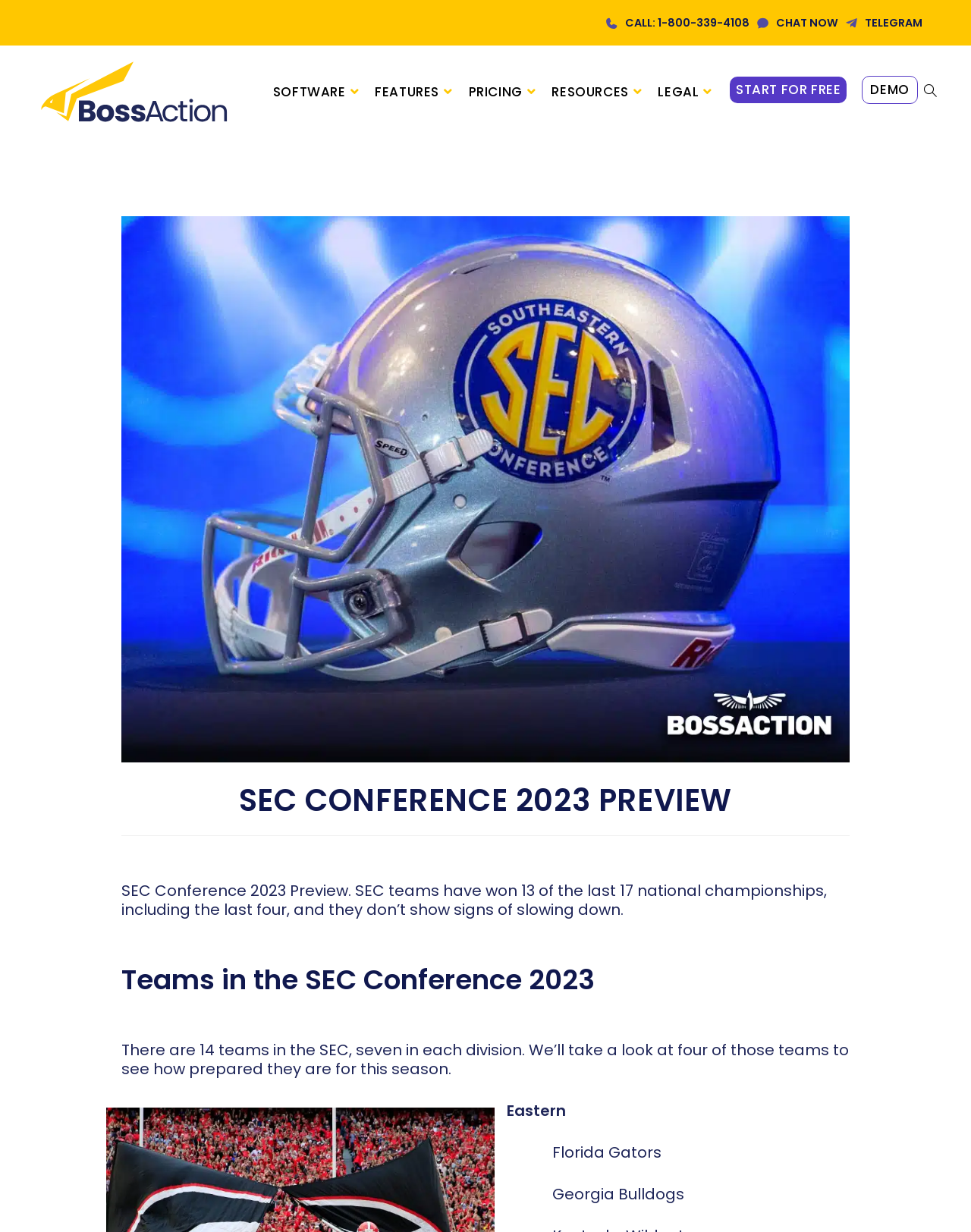What is the main title displayed on this webpage?

SEC CONFERENCE 2023 PREVIEW